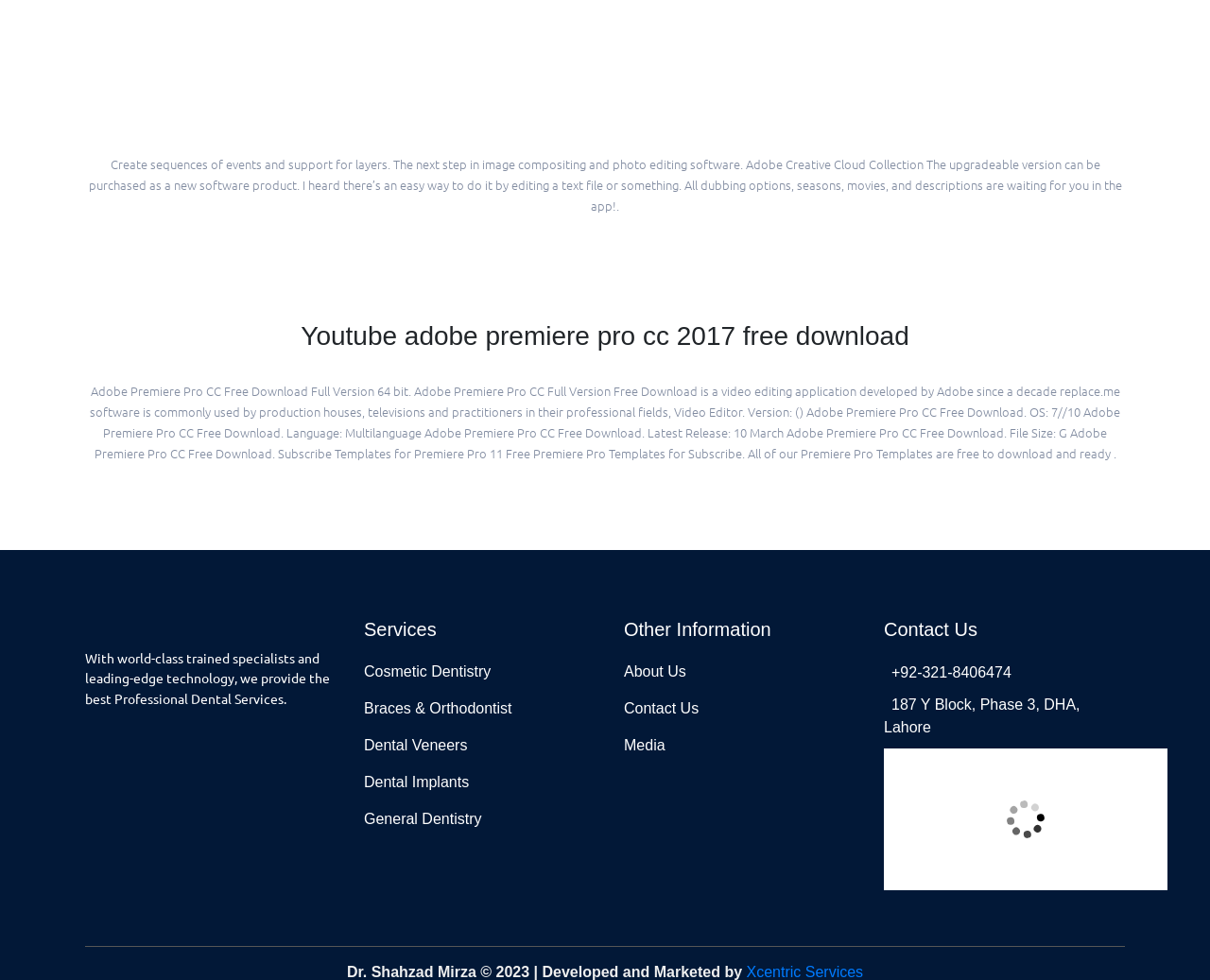Please identify the bounding box coordinates of where to click in order to follow the instruction: "Click the 'Cosmetic Dentistry' link".

[0.301, 0.675, 0.492, 0.696]